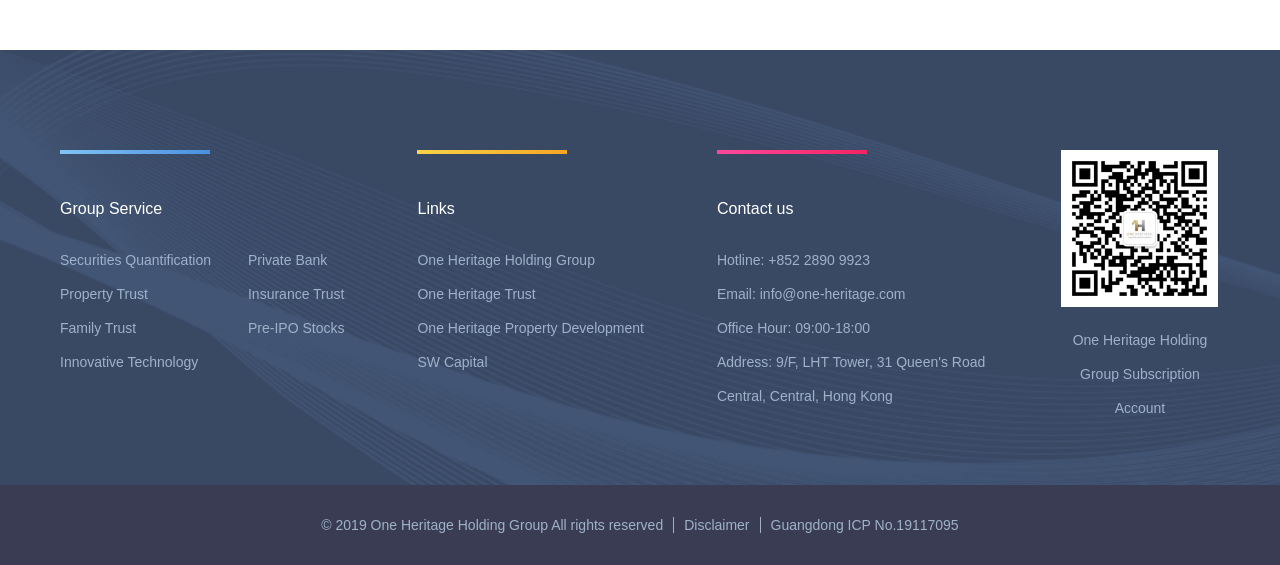How many links are there under 'Links'?
Using the screenshot, give a one-word or short phrase answer.

4